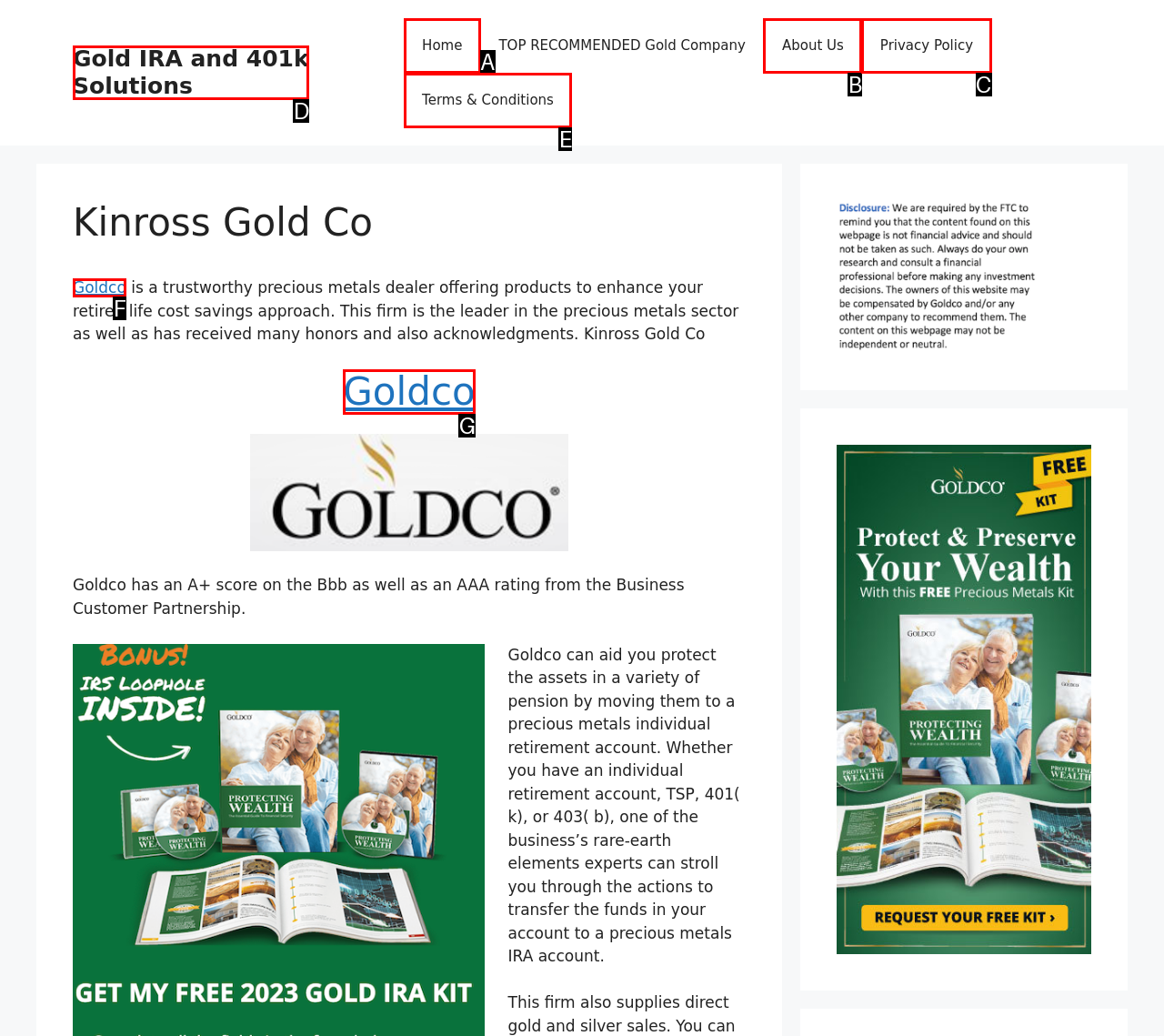Determine which HTML element best suits the description: Home. Reply with the letter of the matching option.

A